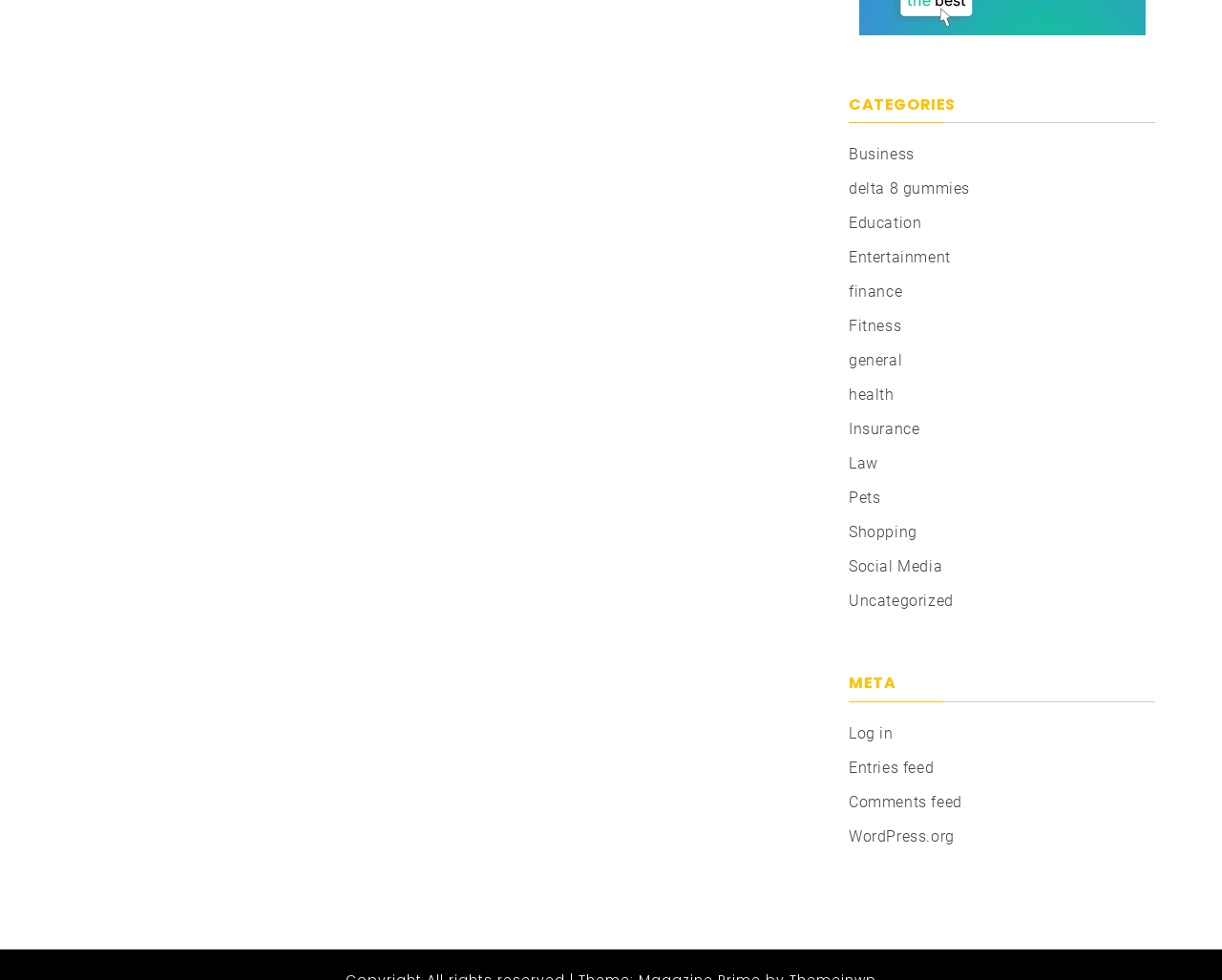Can you find the bounding box coordinates of the area I should click to execute the following instruction: "Visit WordPress.org"?

[0.695, 0.844, 0.781, 0.863]